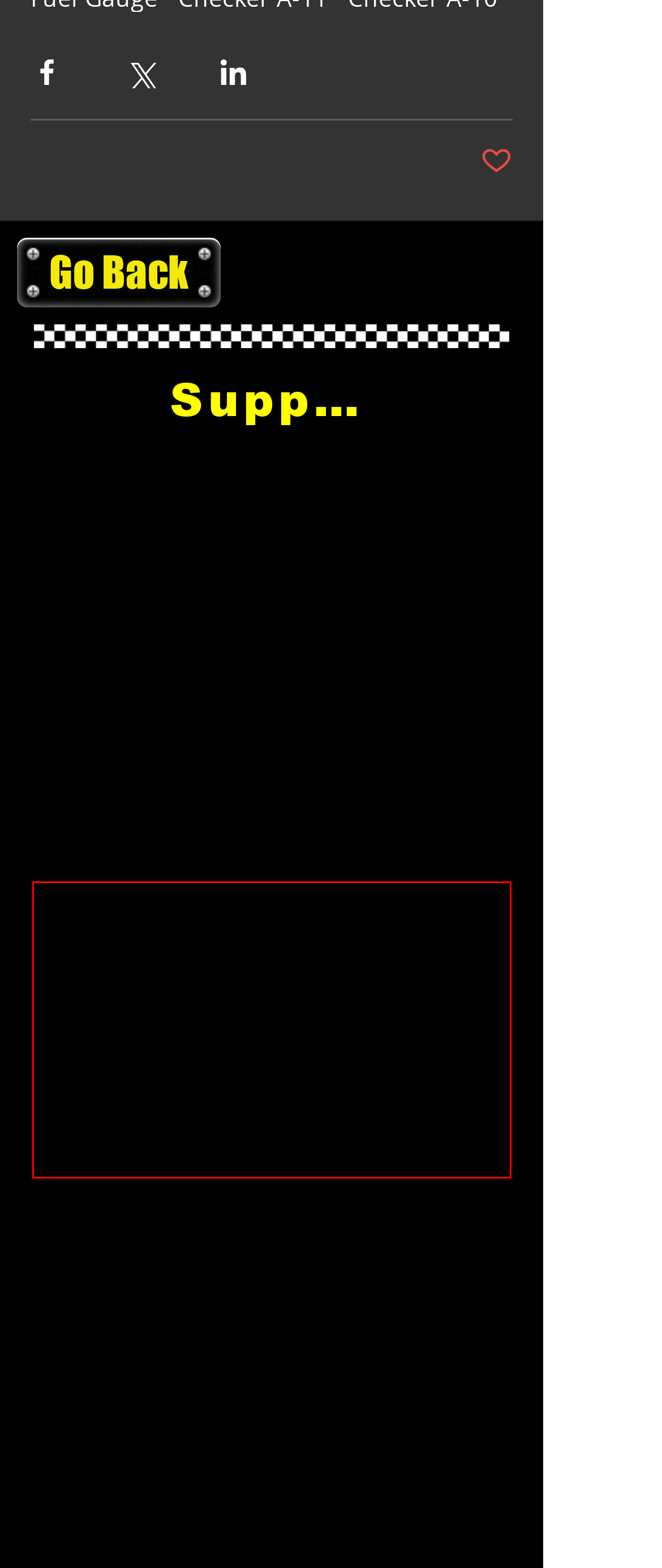Using the provided webpage screenshot, recognize the text content in the area marked by the red bounding box.

As a research organization, the documents, photos, graphics and any other information [the information] made available electronically on this and all other CCCoA web sites and/or electronic communications come under the provisions of fair use as defined by the United States Copyright Act of 1976 (Pub. L. 94-553 Oct. 19, 1976).